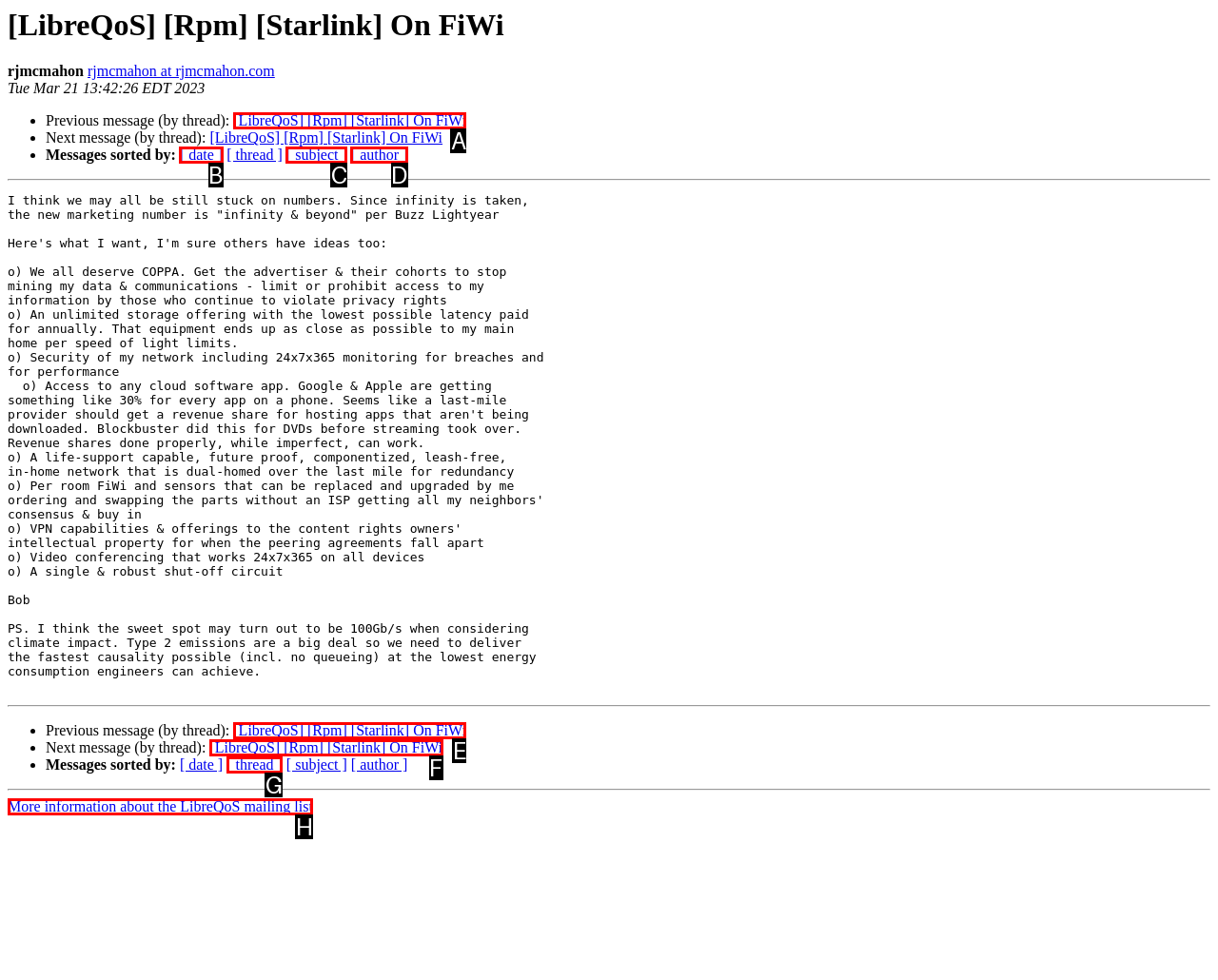Given the description: [ subject ], select the HTML element that matches it best. Reply with the letter of the chosen option directly.

C